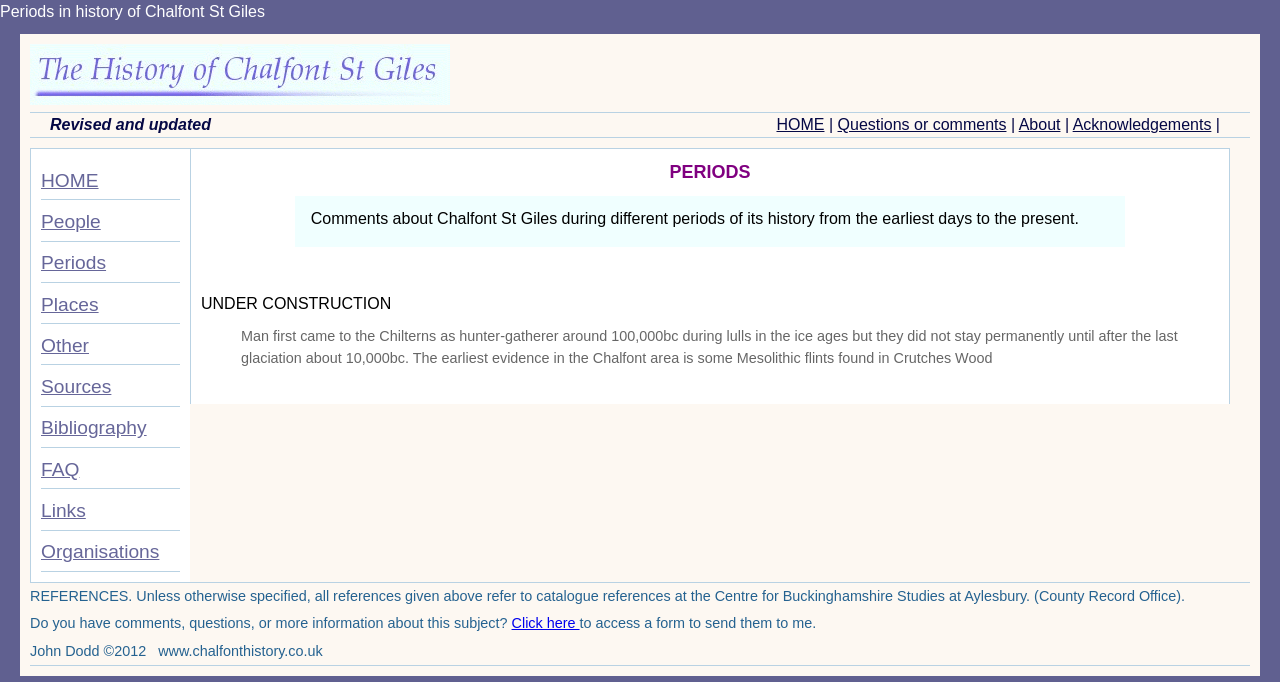What is the status of the webpage content?
Refer to the image and offer an in-depth and detailed answer to the question.

The static text 'UNDER CONSTRUCTION' on the webpage indicates that the webpage content is still under construction and not yet complete.